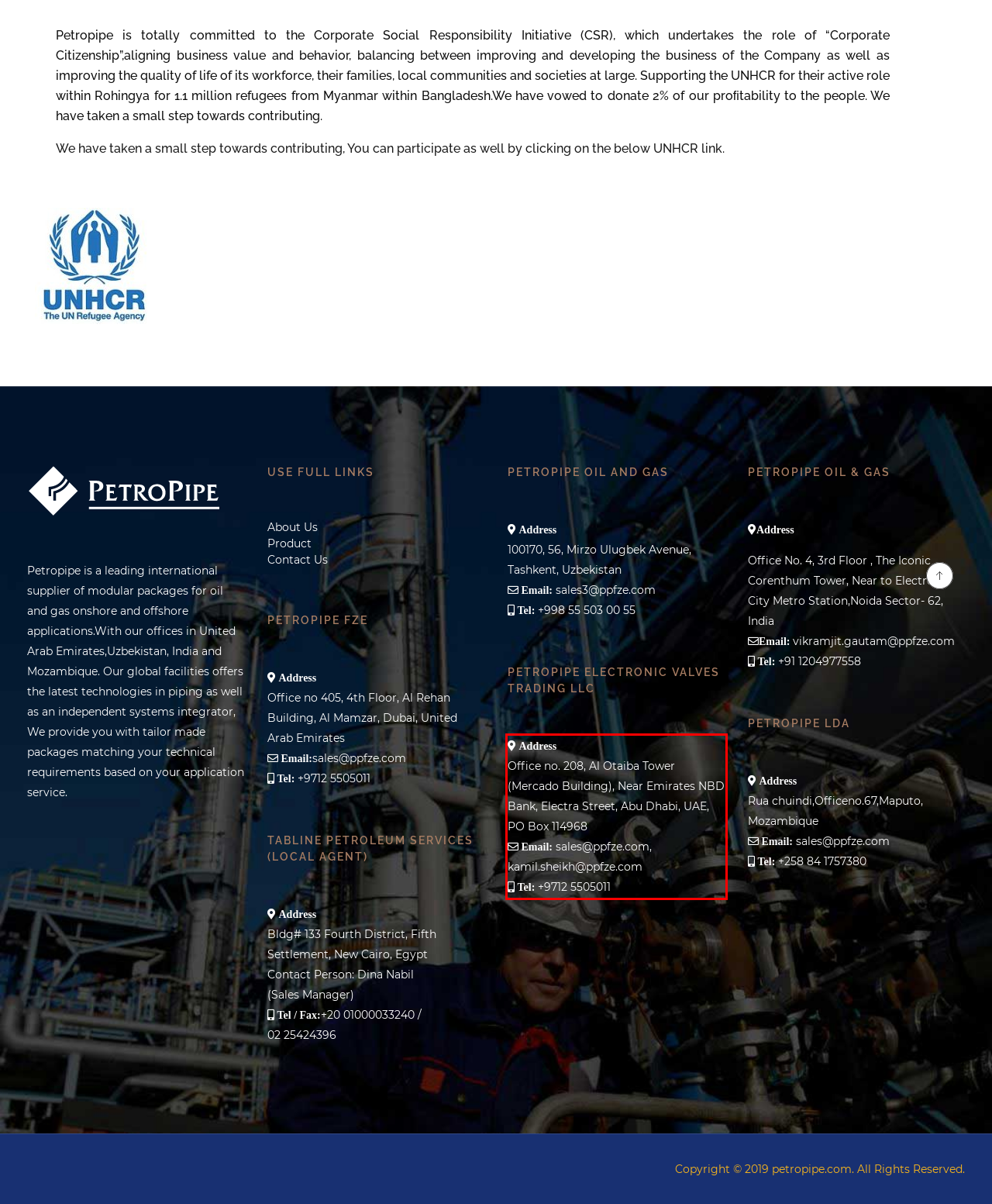Given a webpage screenshot, locate the red bounding box and extract the text content found inside it.

Address Office no. 208, Al Otaiba Tower (Mercado Building), Near Emirates NBD Bank, Electra Street, Abu Dhabi, UAE, PO Box 114968 Email: sales@ppfze.com, kamil.sheikh@ppfze.com Tel: +9712 5505011